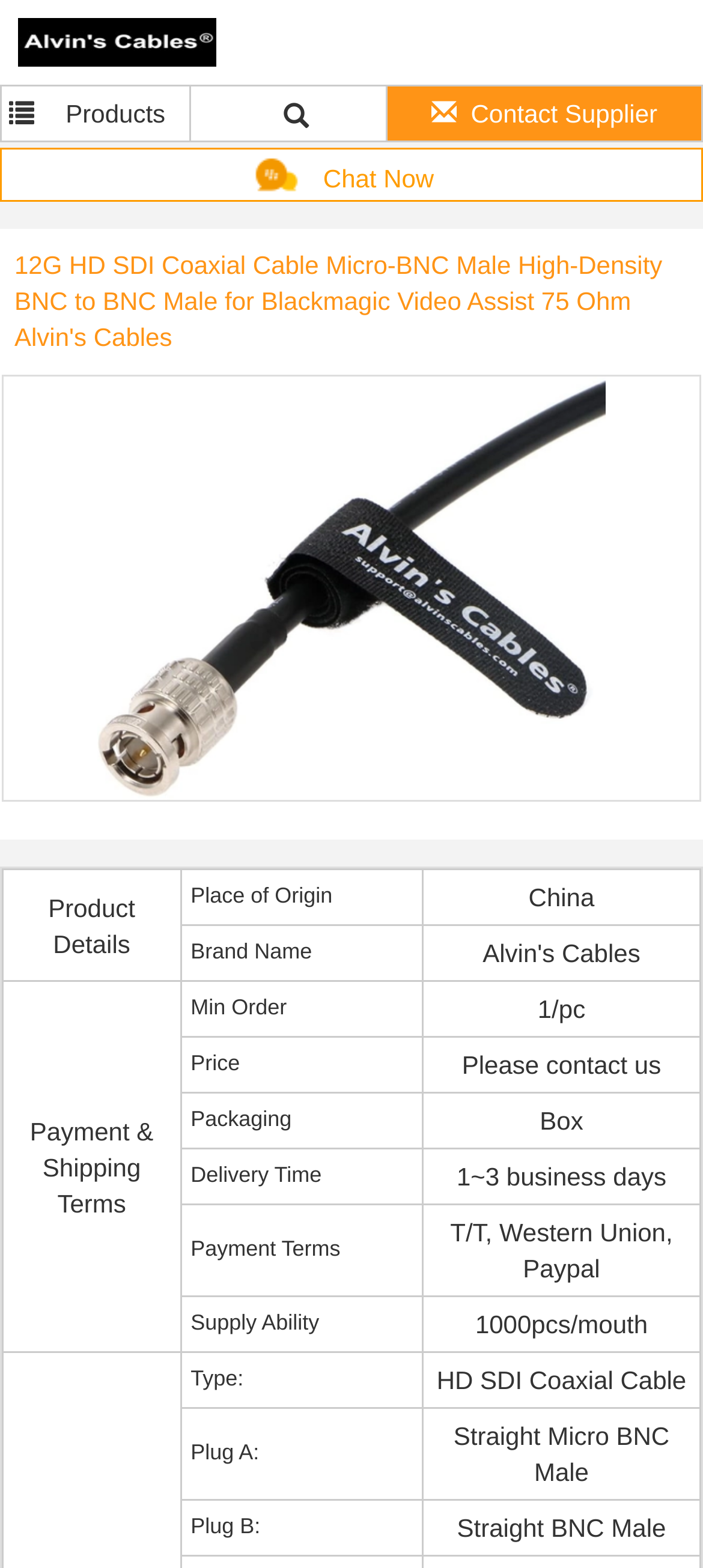Locate the bounding box coordinates of the element that should be clicked to fulfill the instruction: "Explore In Memoriam".

None